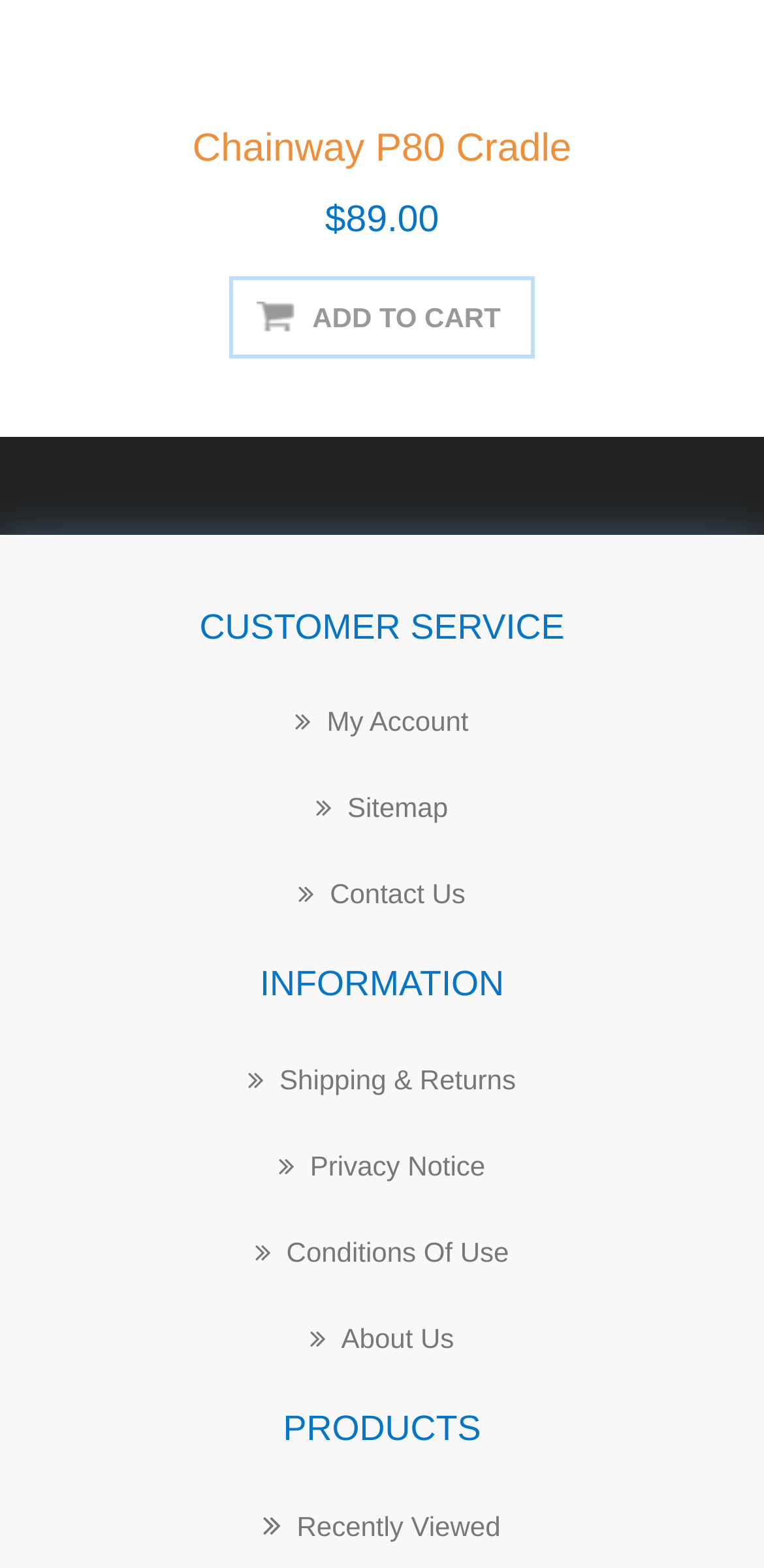How many links are there in the customer service section?
Using the image as a reference, give a one-word or short phrase answer.

3